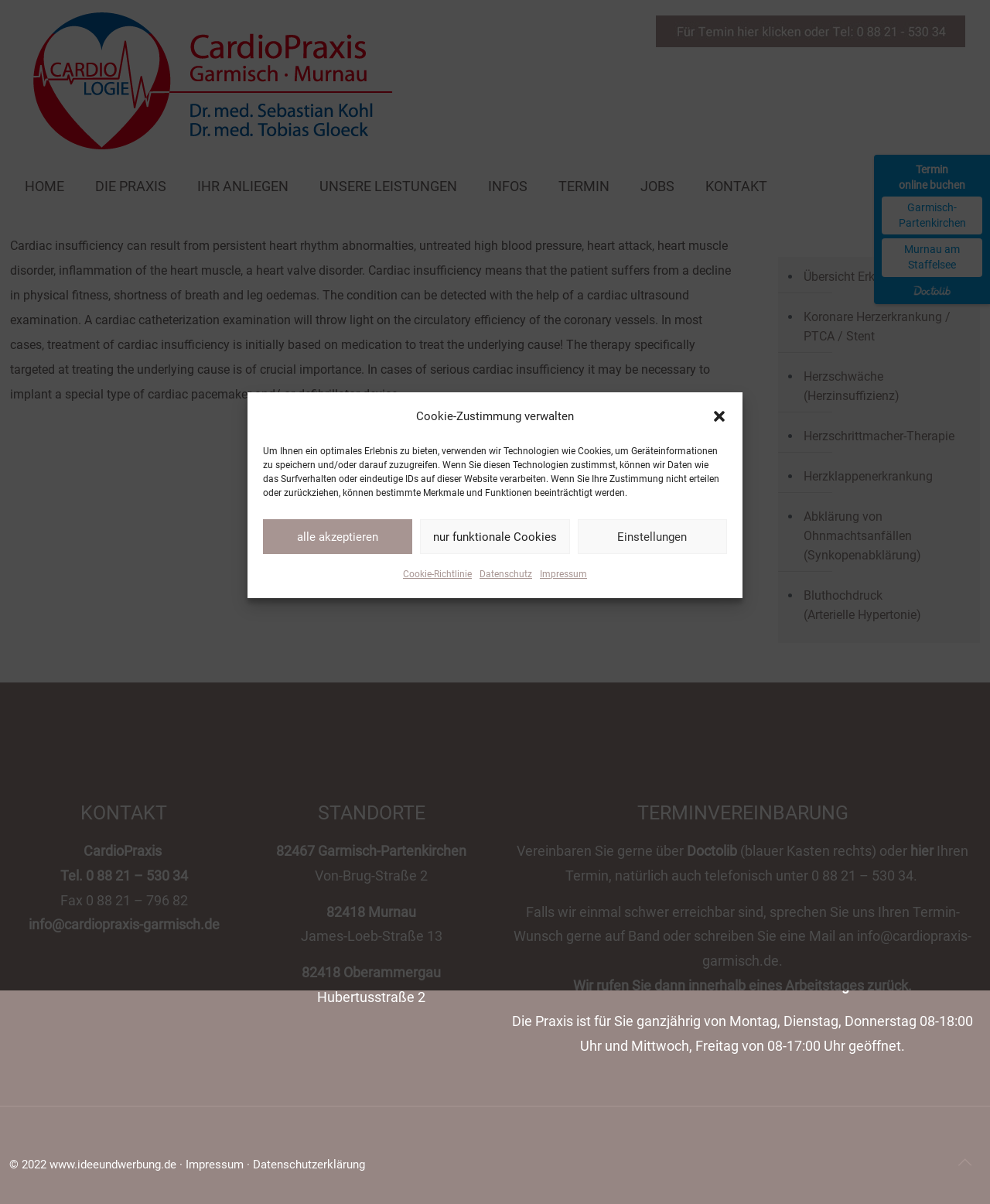What is the name of the medical practice?
Provide a well-explained and detailed answer to the question.

The name of the medical practice can be found in the top-left corner of the webpage, where the logo is located. It is also mentioned in the contact information section at the bottom of the webpage.